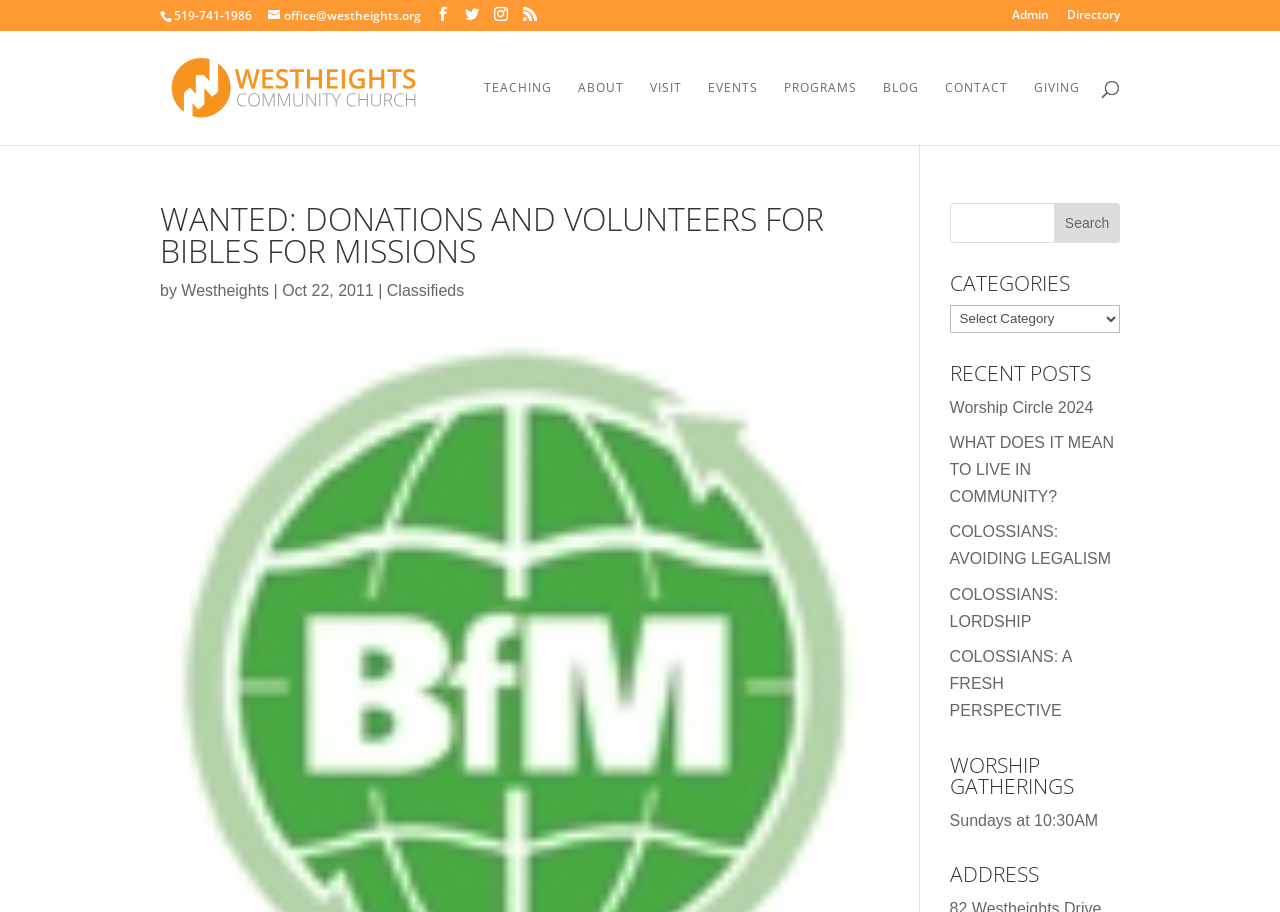Give a one-word or short phrase answer to this question: 
What is the name of the organization?

Westheights